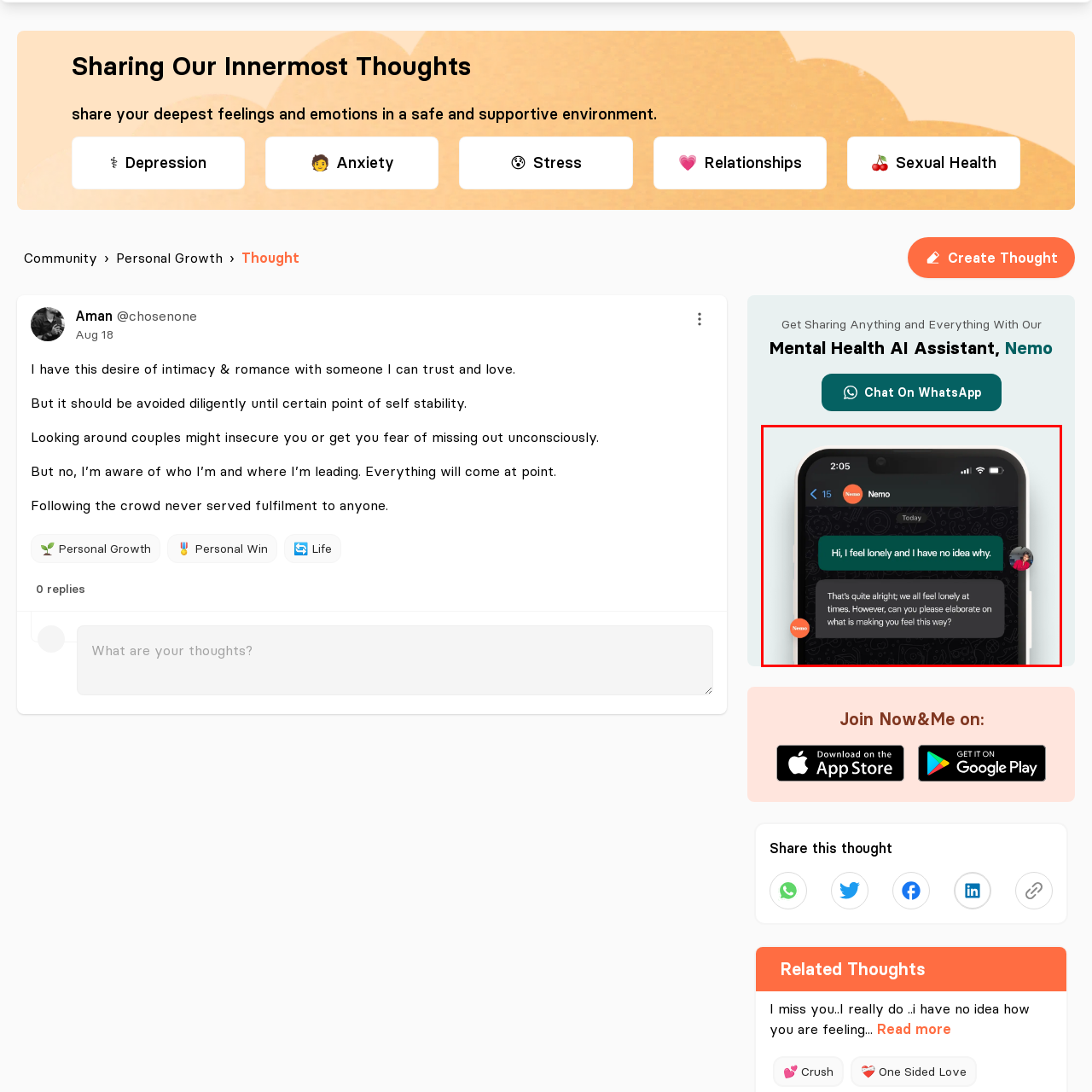What is the user's emotional state?
Focus on the section marked by the red bounding box and elaborate on the question as thoroughly as possible.

The user explicitly states 'I feel lonely and I have no idea why' in the chat conversation, indicating that they are experiencing feelings of loneliness.